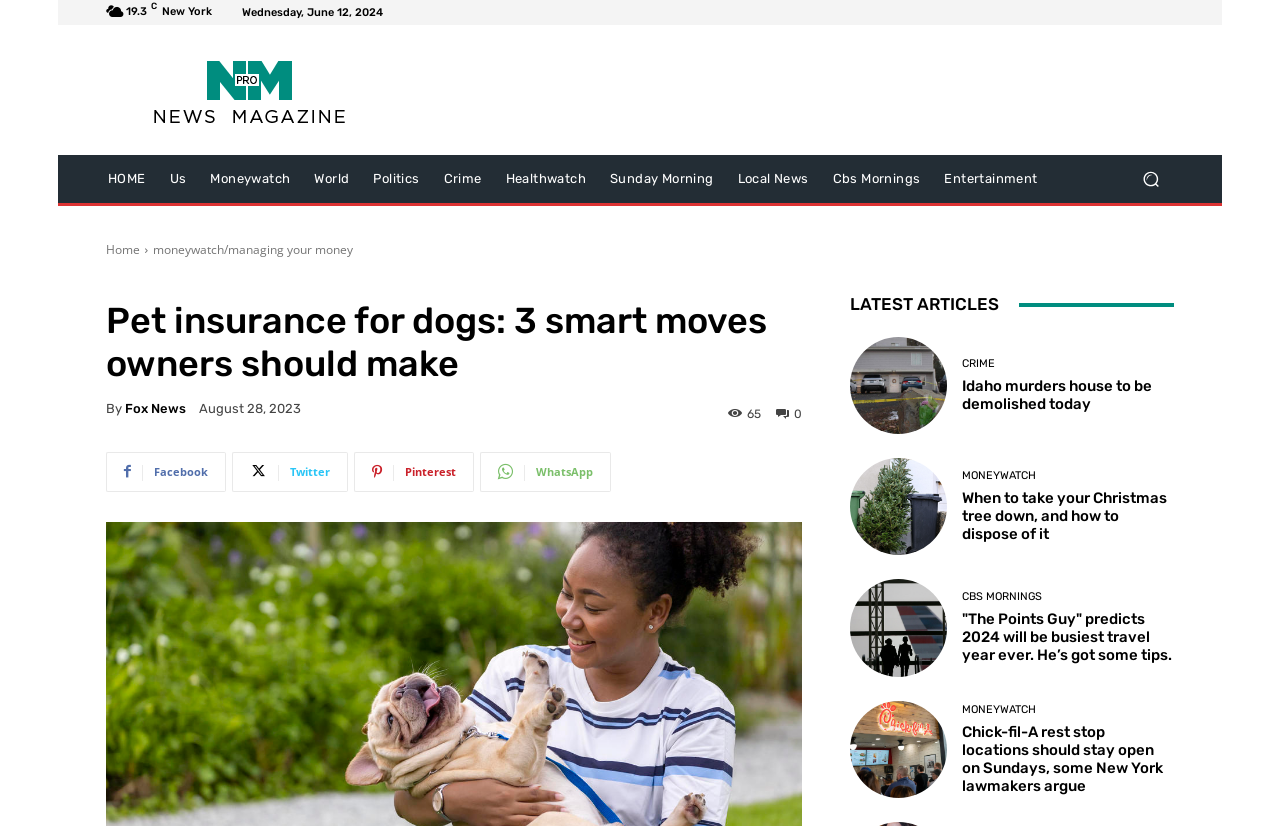Provide the bounding box coordinates of the HTML element this sentence describes: "cbs mornings". The bounding box coordinates consist of four float numbers between 0 and 1, i.e., [left, top, right, bottom].

[0.752, 0.716, 0.814, 0.729]